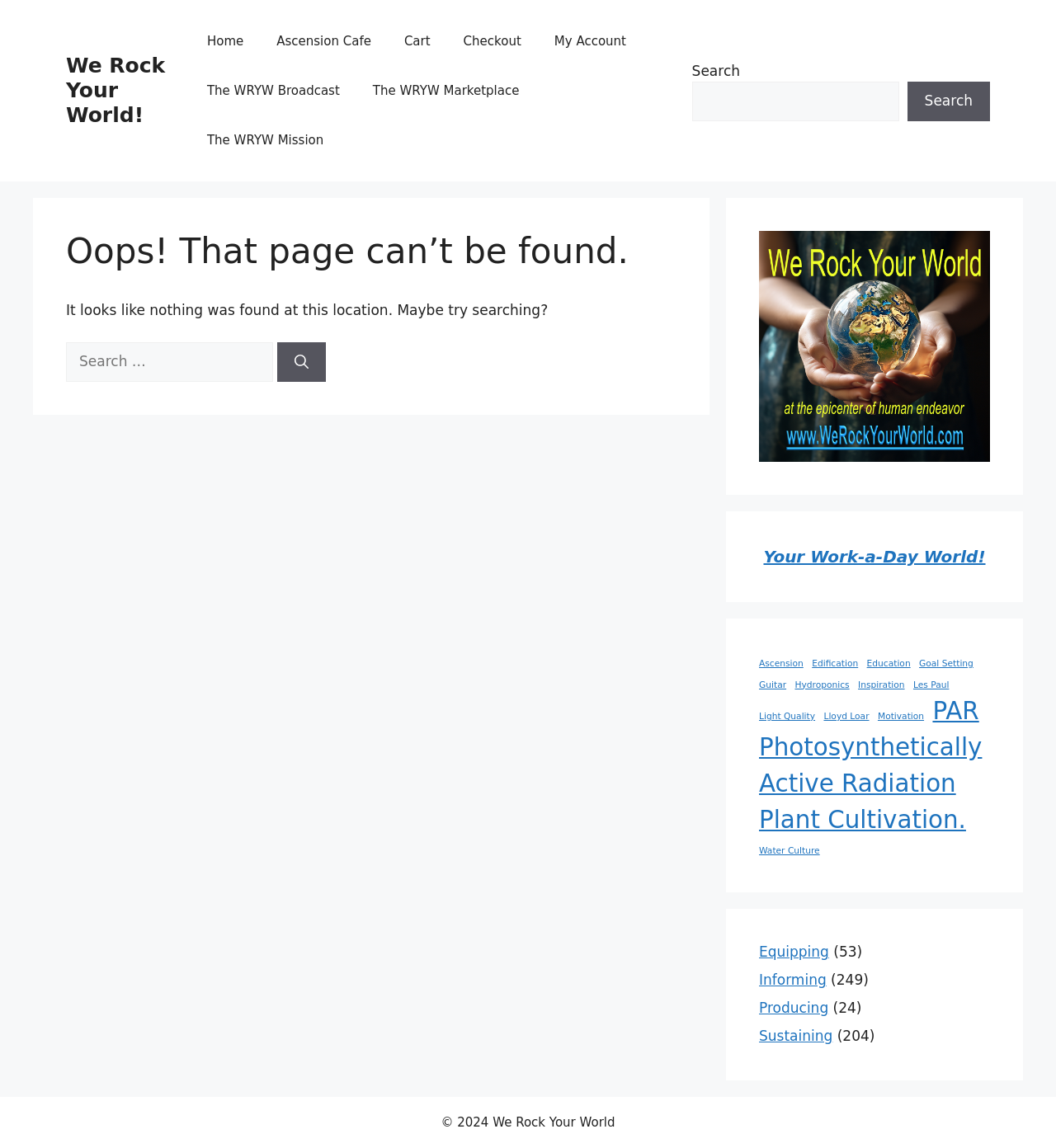Can you extract the primary headline text from the webpage?

Oops! That page can’t be found.